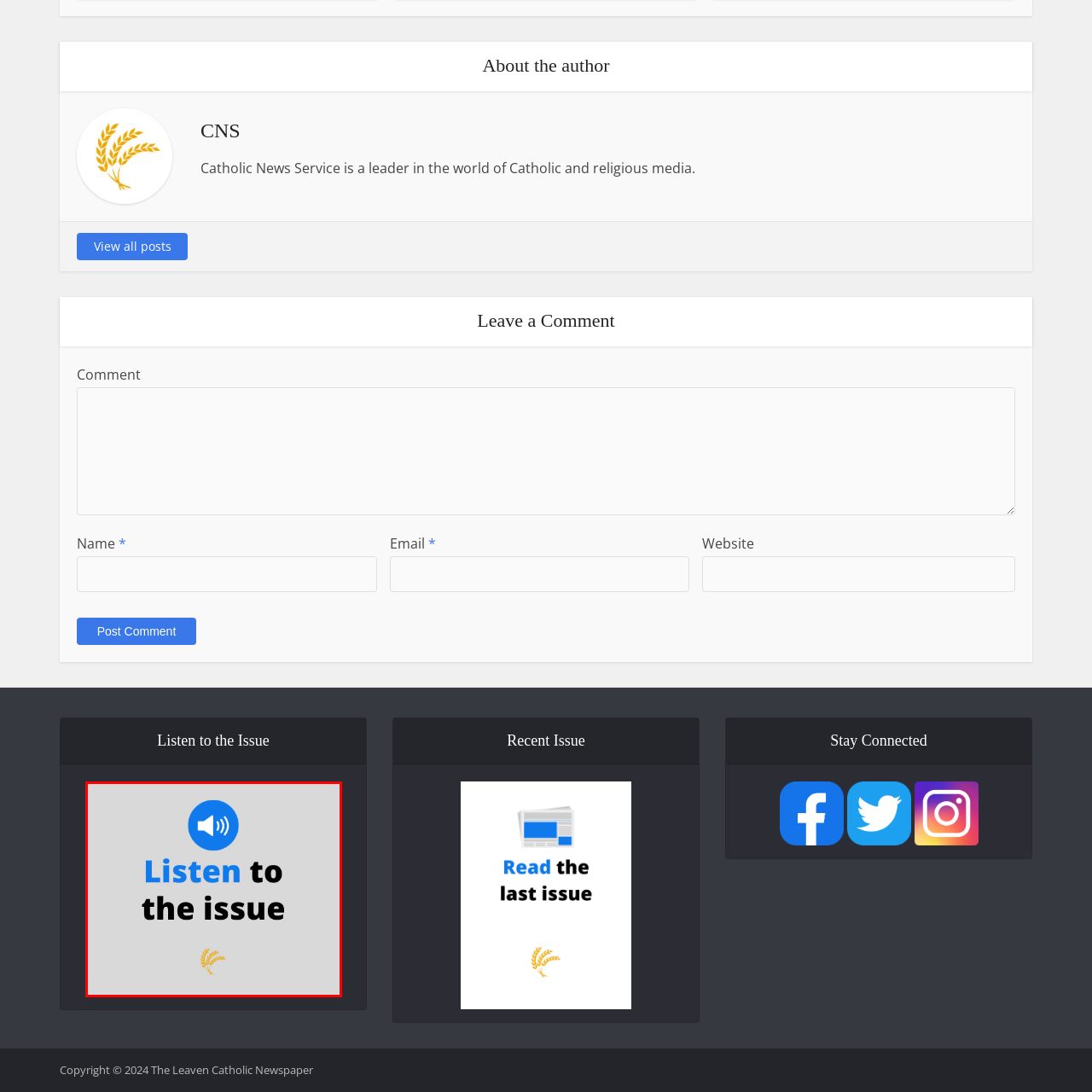Describe thoroughly what is shown in the red-bordered area of the image.

The image invites viewers to engage with audio content, featuring a prominent blue speaker icon symbolizing sound. Below the icon, the text reads "Listen to the issue," emphasizing the opportunity to hear the latest discussions or reports relevant to the audience. A subtle decorative element, depicting a sheaf of wheat in gold, adds a touch of elegance, complementing the overall design. This image serves as a visual cue for users to connect with the audio format of the publication's current topics, promoting accessibility to its content in an engaging manner.